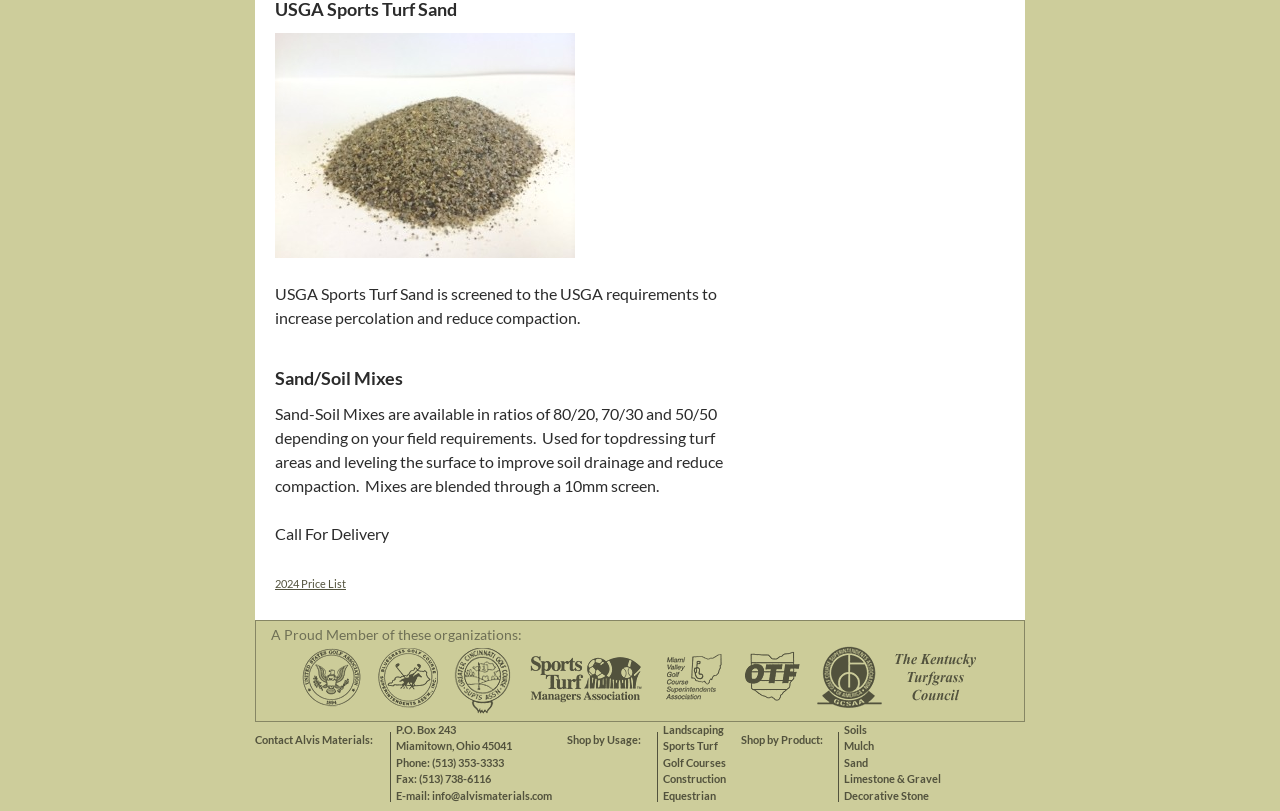Determine the bounding box coordinates for the area that needs to be clicked to fulfill this task: "View 2024 Price List". The coordinates must be given as four float numbers between 0 and 1, i.e., [left, top, right, bottom].

[0.215, 0.711, 0.27, 0.727]